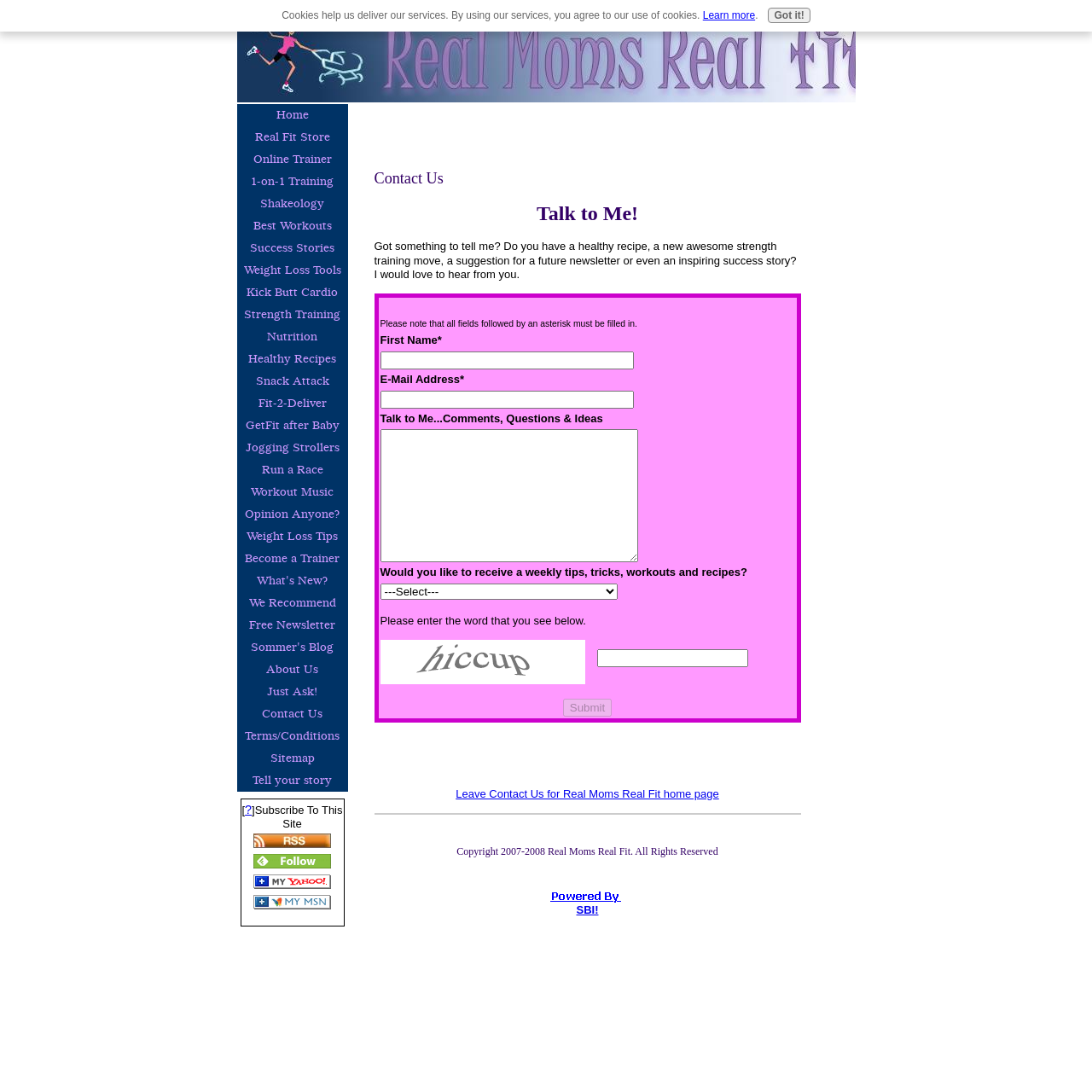Specify the bounding box coordinates of the area to click in order to execute this command: 'Click on the 'Home' link'. The coordinates should consist of four float numbers ranging from 0 to 1, and should be formatted as [left, top, right, bottom].

[0.217, 0.095, 0.318, 0.116]